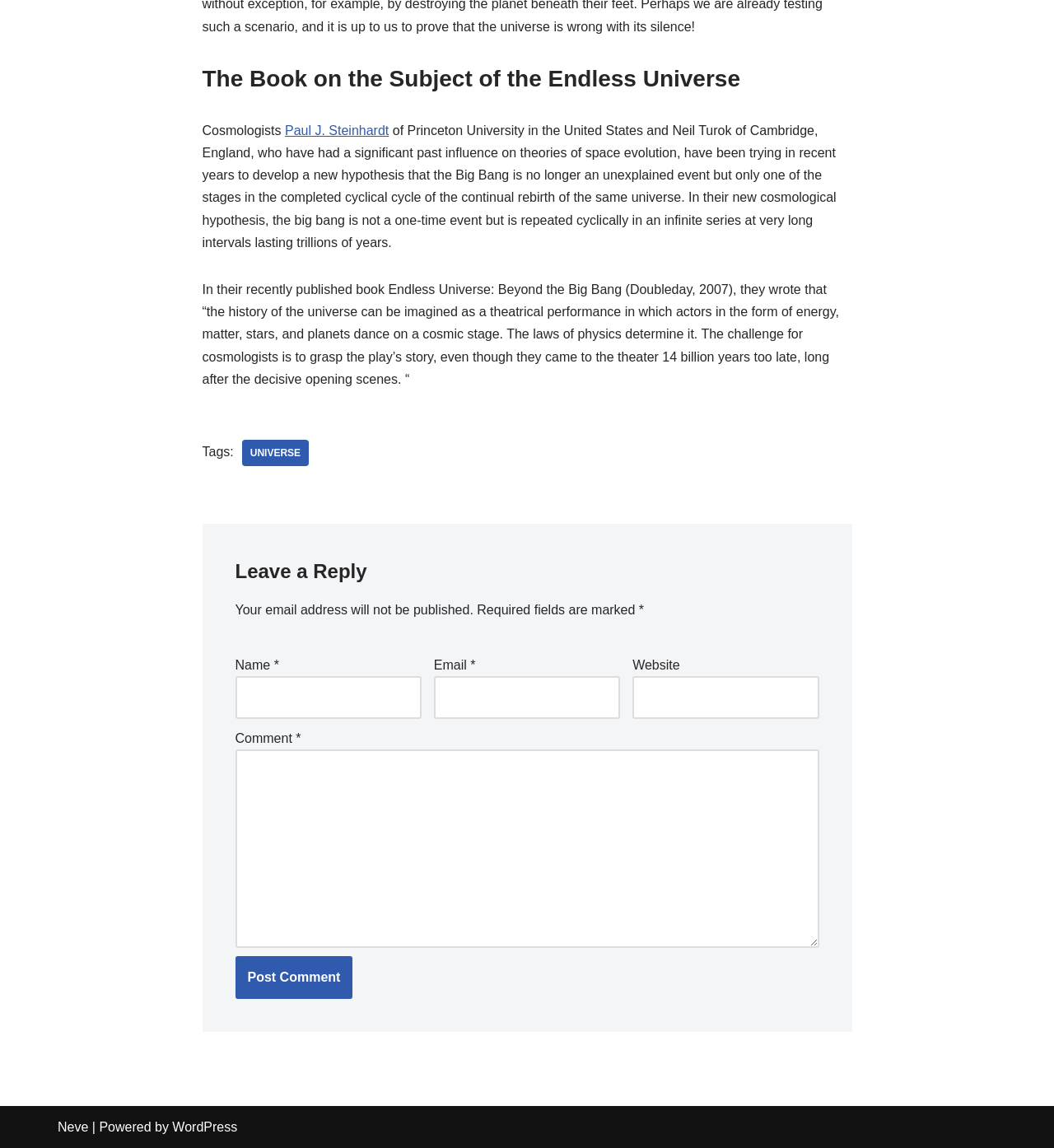Who are the authors of the book?
Give a comprehensive and detailed explanation for the question.

The authors of the book are mentioned in the text 'Cosmologists of Princeton University in the United States and Neil Turok of Cambridge, England...' which is a StaticText element with ID 120. The link 'Paul J. Steinhardt' is also mentioned as one of the authors.